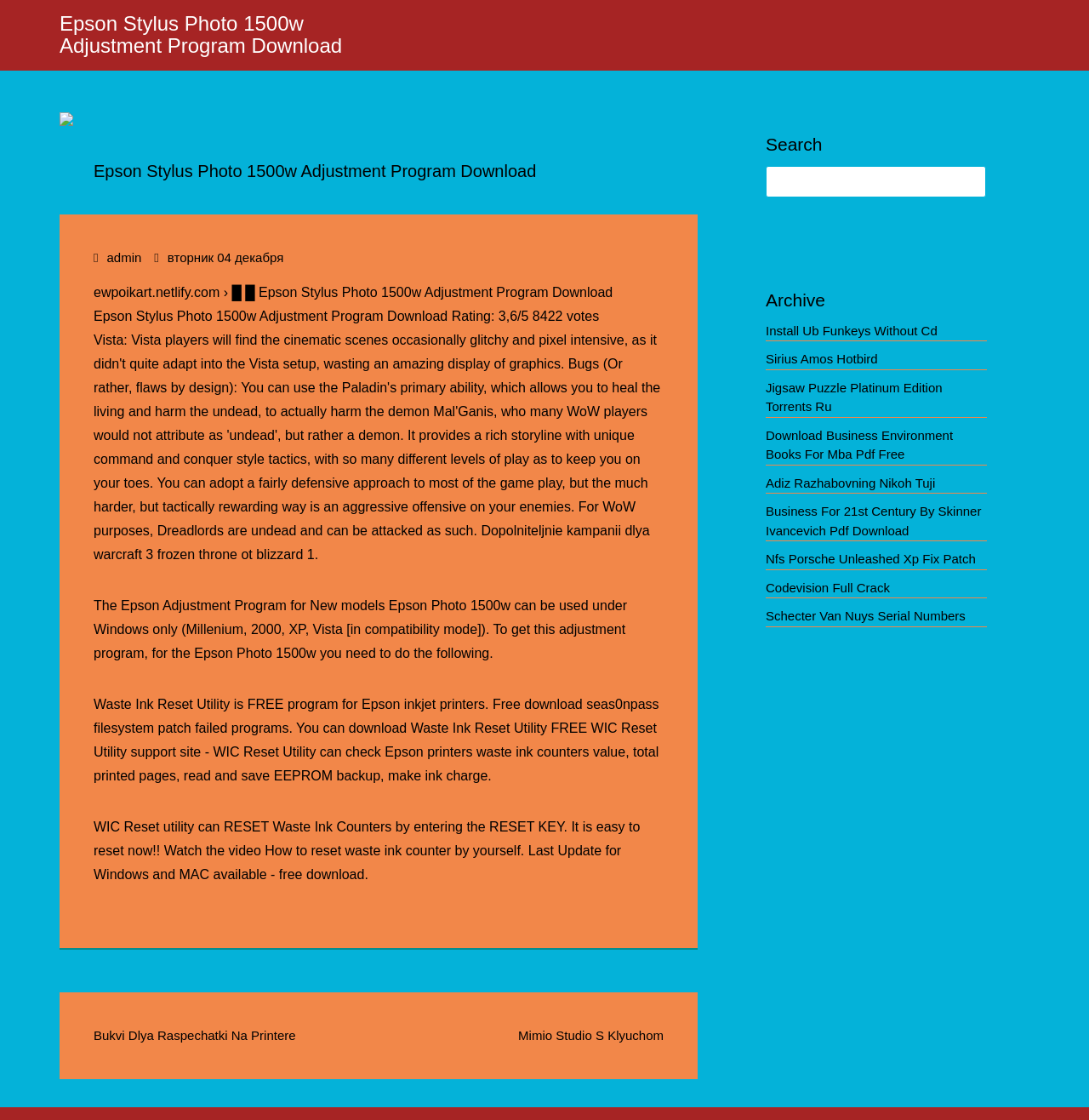What operating systems are compatible with the adjustment program?
Refer to the image and answer the question using a single word or phrase.

Windows